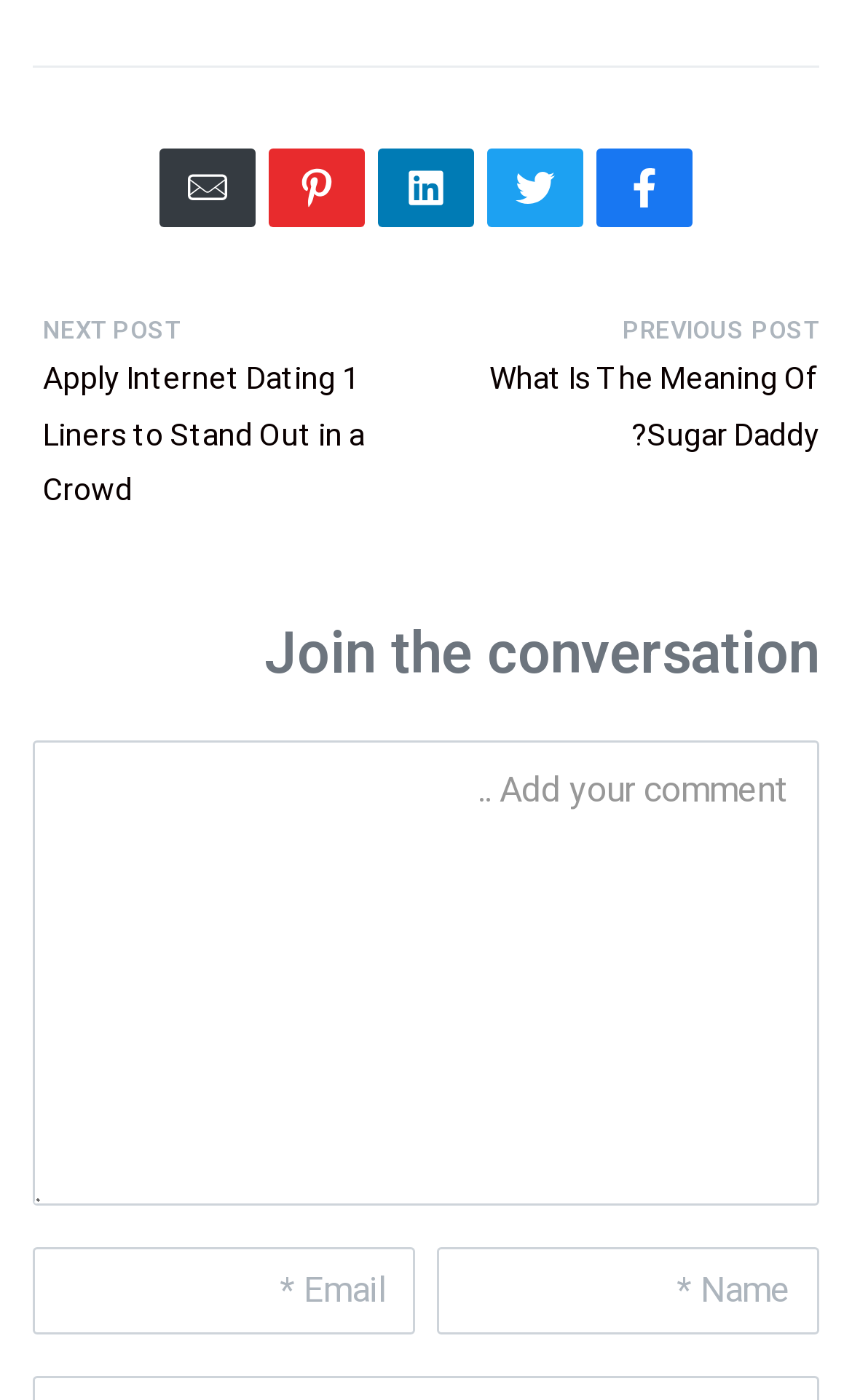Respond to the question below with a concise word or phrase:
What navigation options are available?

Previous post, Next post